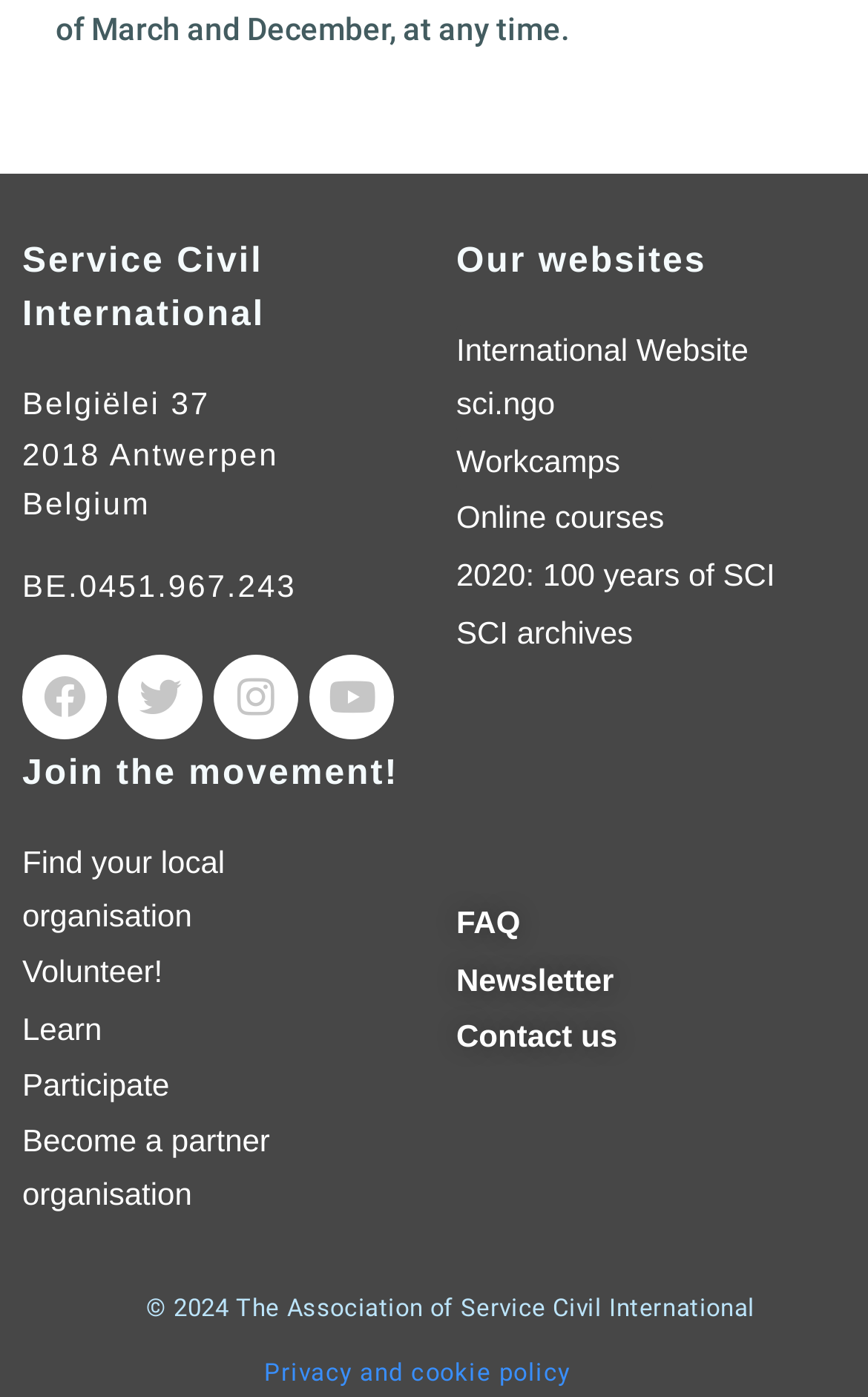Please identify the bounding box coordinates of the area I need to click to accomplish the following instruction: "Learn online courses".

[0.526, 0.353, 0.801, 0.391]